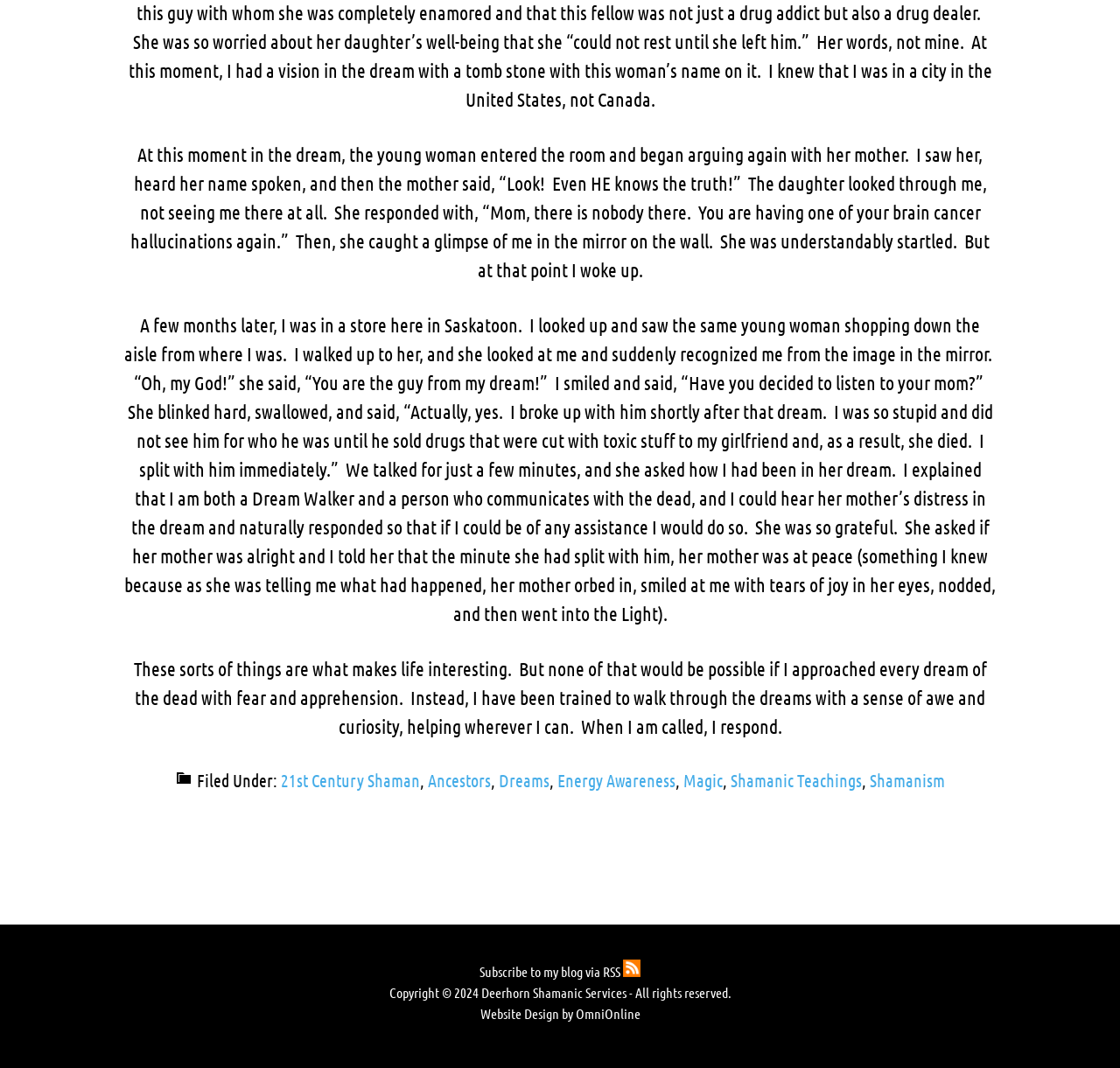What is the author's attitude towards dreams?
Please provide a single word or phrase in response based on the screenshot.

Sense of awe and curiosity